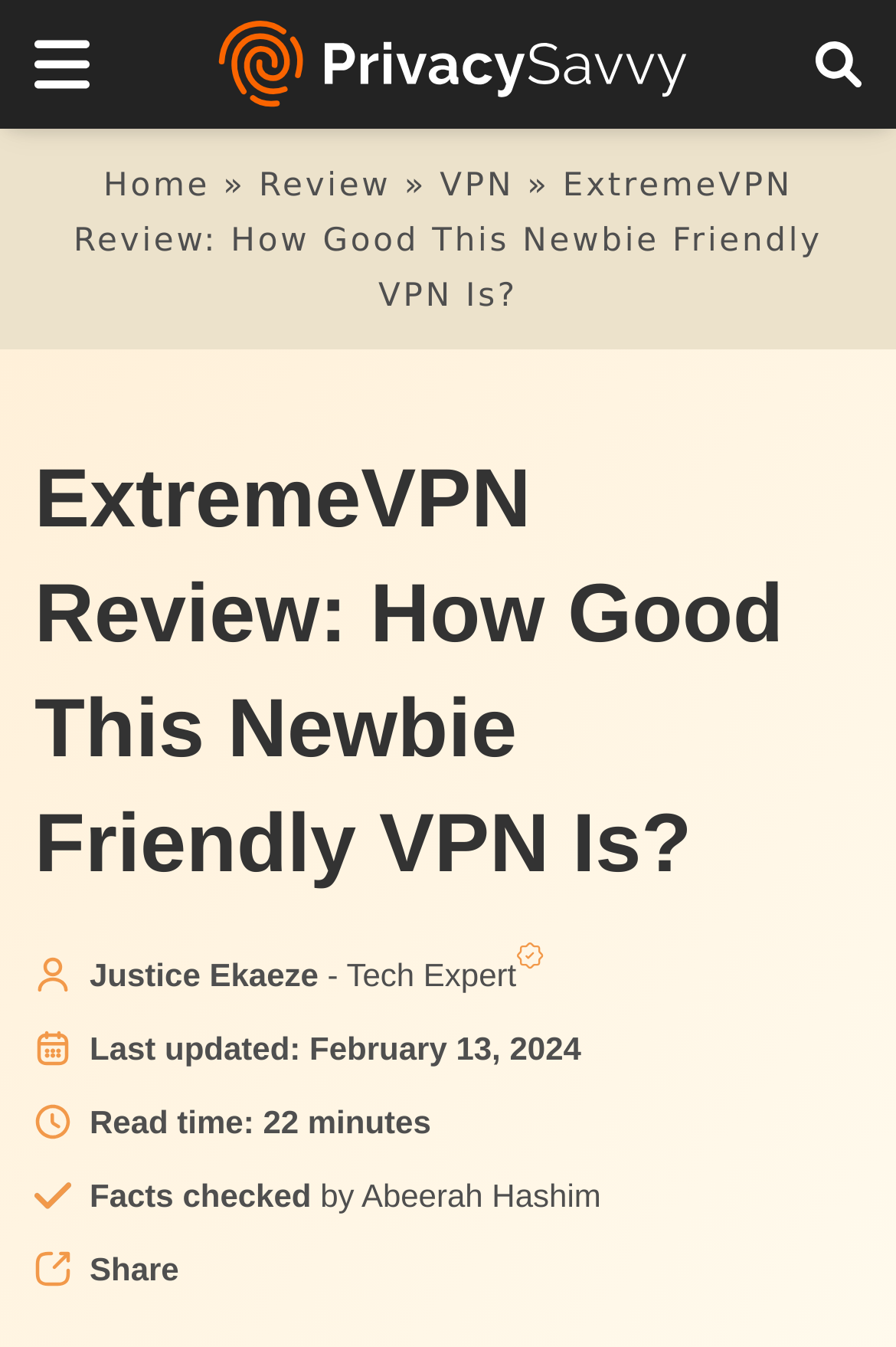Indicate the bounding box coordinates of the clickable region to achieve the following instruction: "Check On this Page."

[0.051, 0.027, 0.365, 0.065]